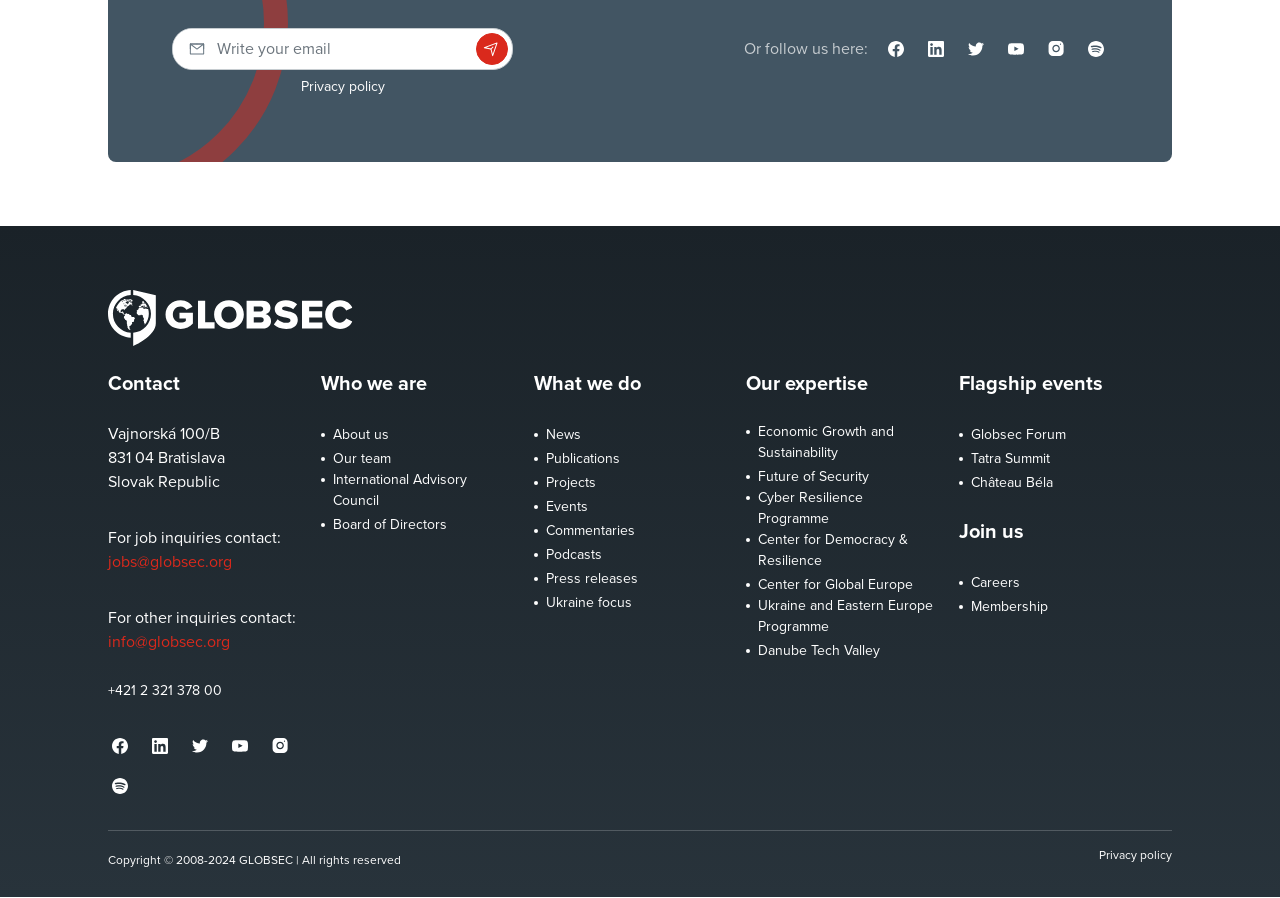Respond to the question below with a single word or phrase:
What is the organization's address?

Vajnorská 100/B, Bratislava